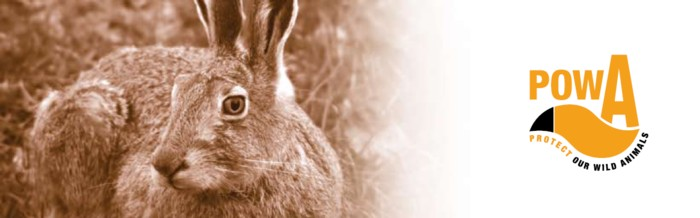Please respond to the question using a single word or phrase:
What is the dominant color tone of the image?

Earthy tones